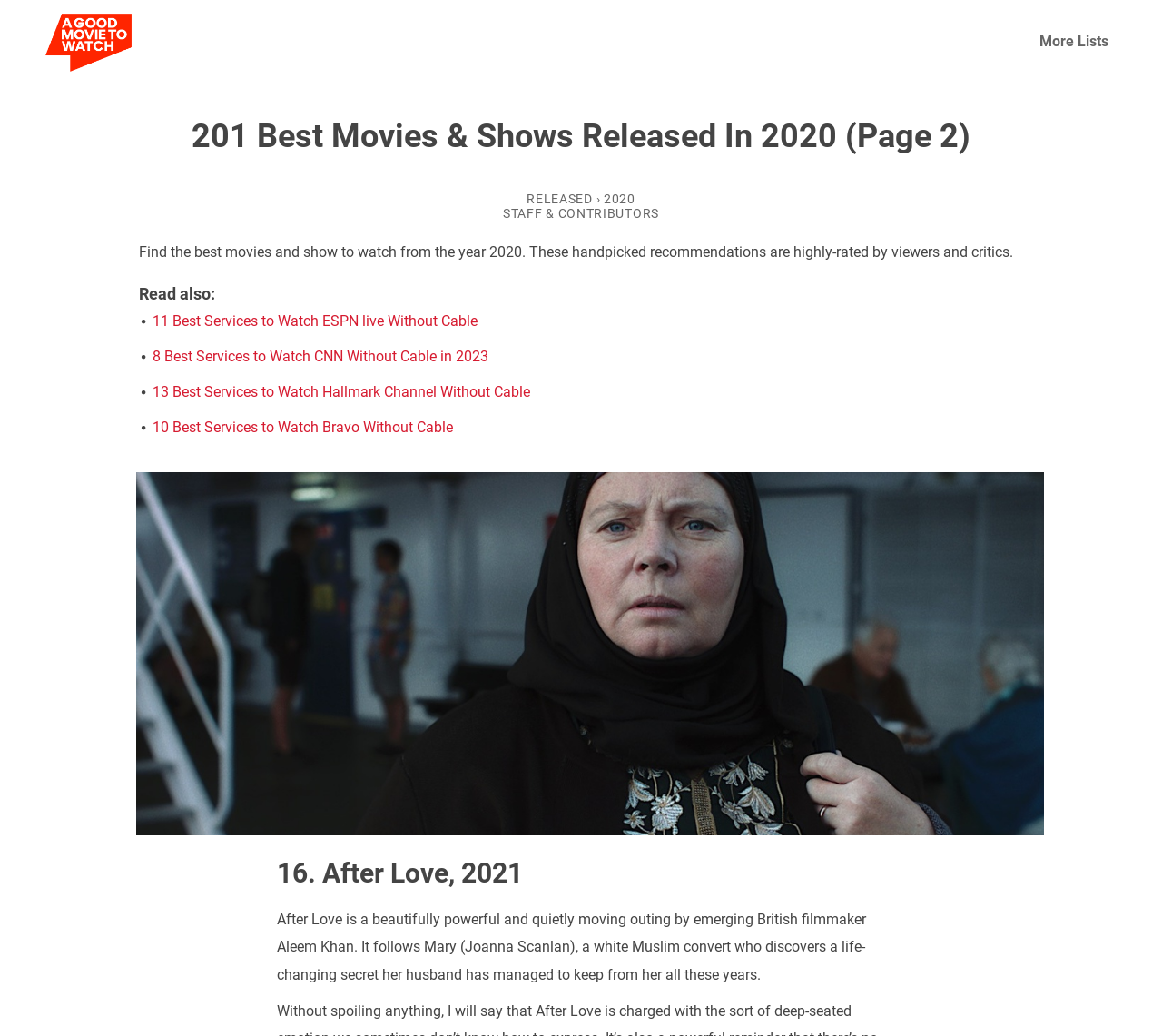Please pinpoint the bounding box coordinates for the region I should click to adhere to this instruction: "Click on the 'agoodmovietowatch' logo".

[0.039, 0.013, 0.113, 0.069]